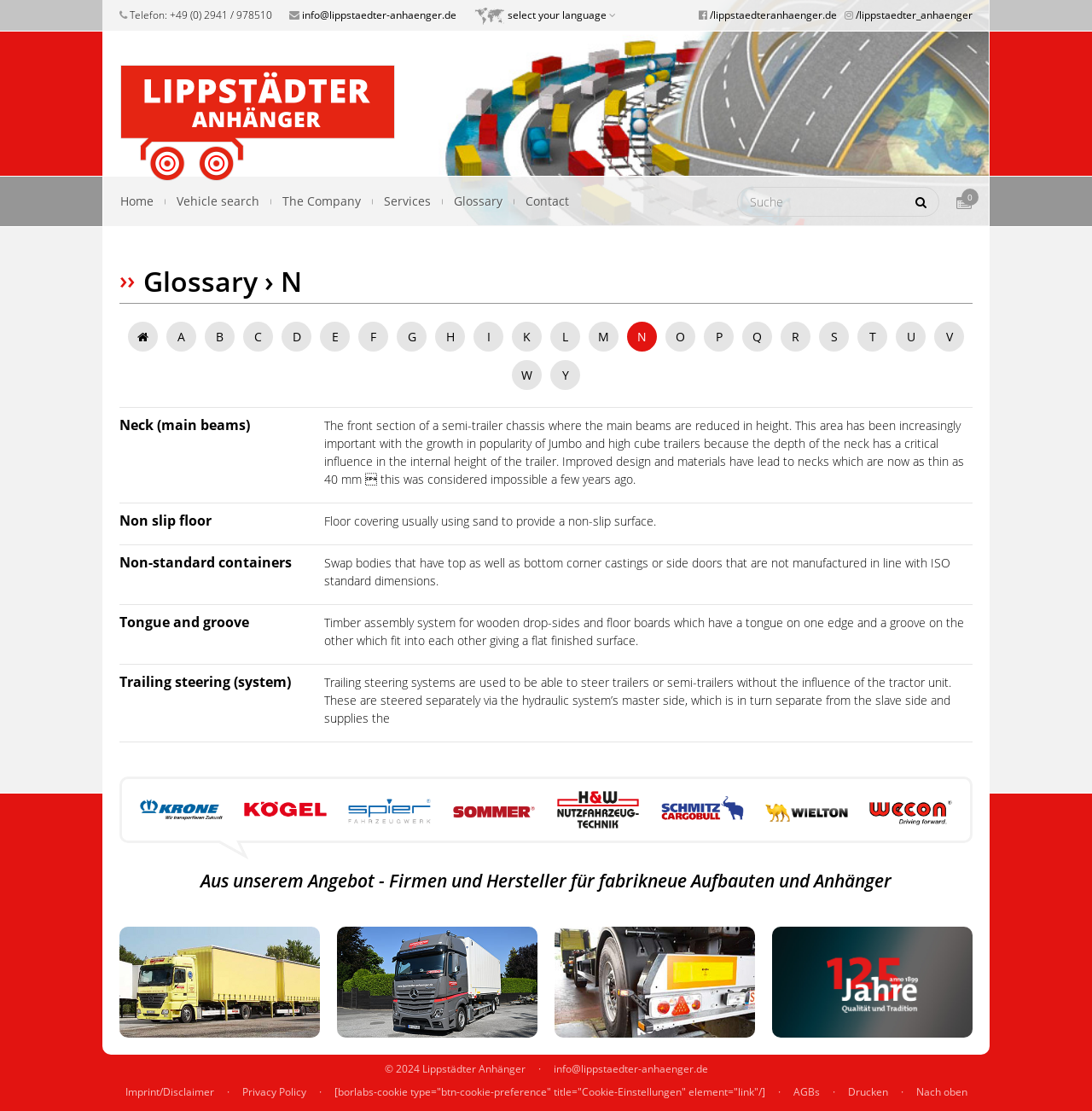Use a single word or phrase to respond to the question:
What is the purpose of the 'Non slip floor' in a trailer?

To provide a non-slip surface